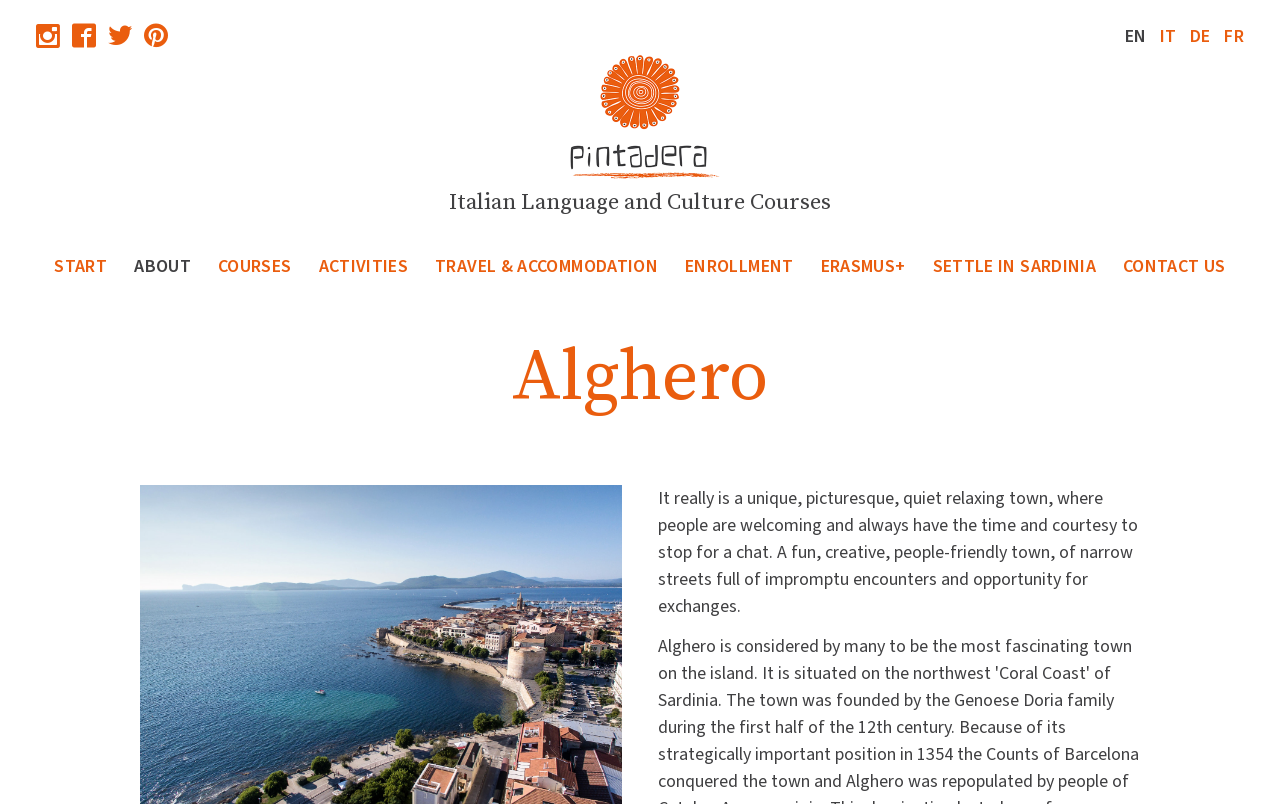Please determine the bounding box coordinates for the element that should be clicked to follow these instructions: "Explore the About section".

[0.094, 0.314, 0.16, 0.348]